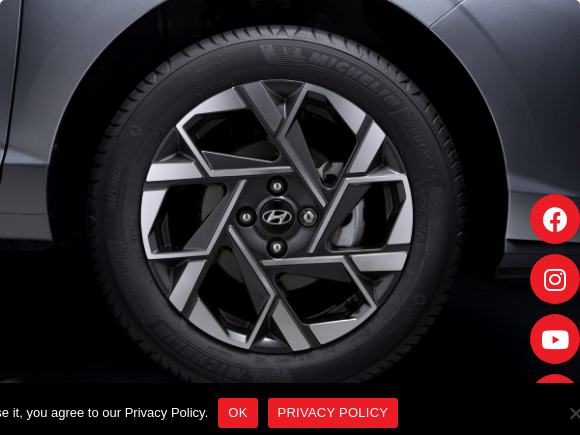Explain the details of the image comprehensively.

The image prominently displays a Hyundai vehicle's alloy wheel, showcasing an intricate geometric design that combines both elegance and functionality. The dark graphite color and polished accents reflect a modern aesthetic, emphasizing the brand's commitment to high-quality automotive parts. The wheel is fitted with a Michelin tire, indicating attention to performance and safety. This image highlights the importance of using genuine parts in Hyundai vehicles, as original components ensure optimal safety, efficiency, and longevity. The overall composition reinforces the message of maintaining vehicle integrity for the safety and smooth driving experience of owners and their families.